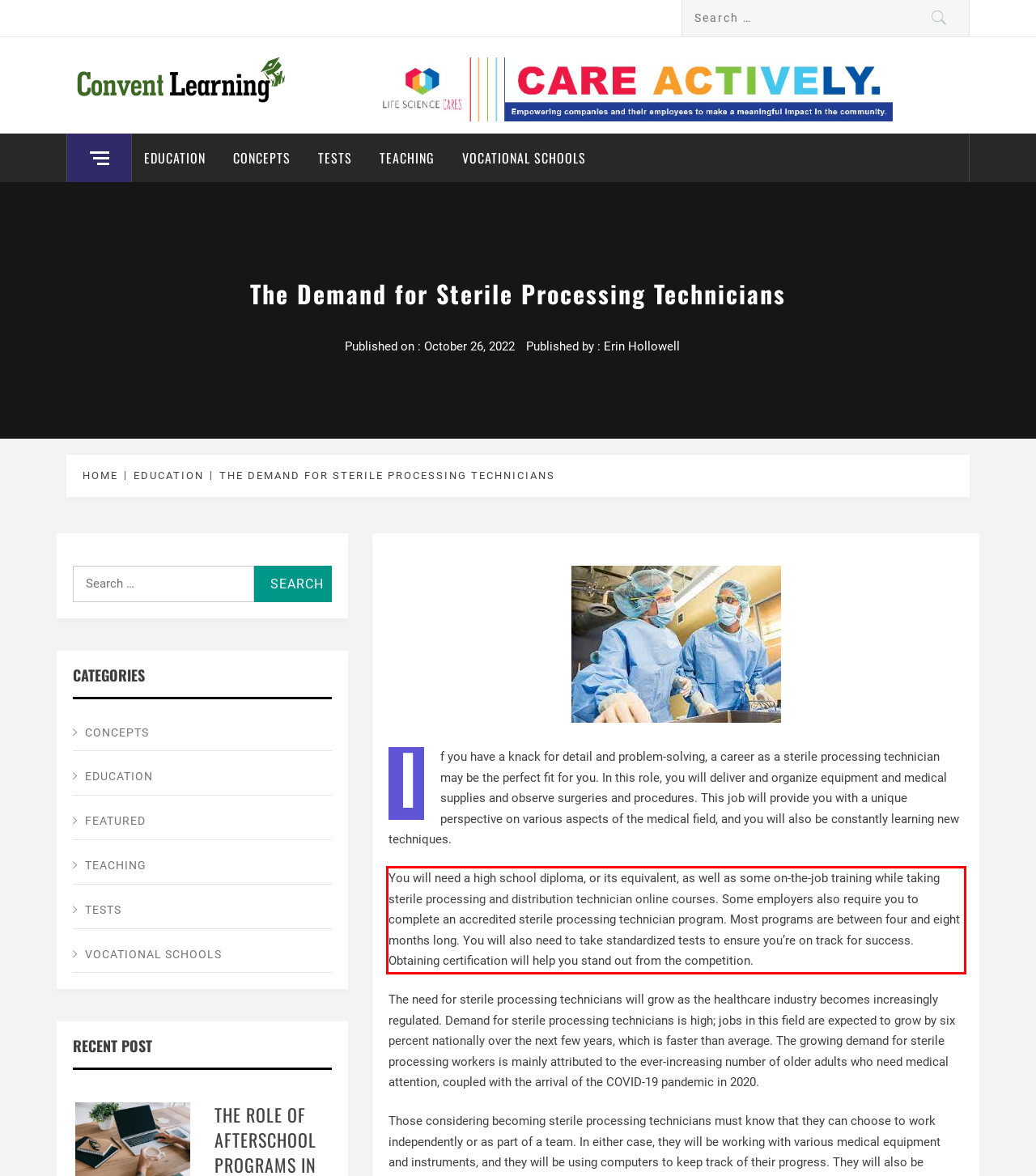Identify the text within the red bounding box on the webpage screenshot and generate the extracted text content.

You will need a high school diploma, or its equivalent, as well as some on-the-job training while taking sterile processing and distribution technician online courses. Some employers also require you to complete an accredited sterile processing technician program. Most programs are between four and eight months long. You will also need to take standardized tests to ensure you’re on track for success. Obtaining certification will help you stand out from the competition.